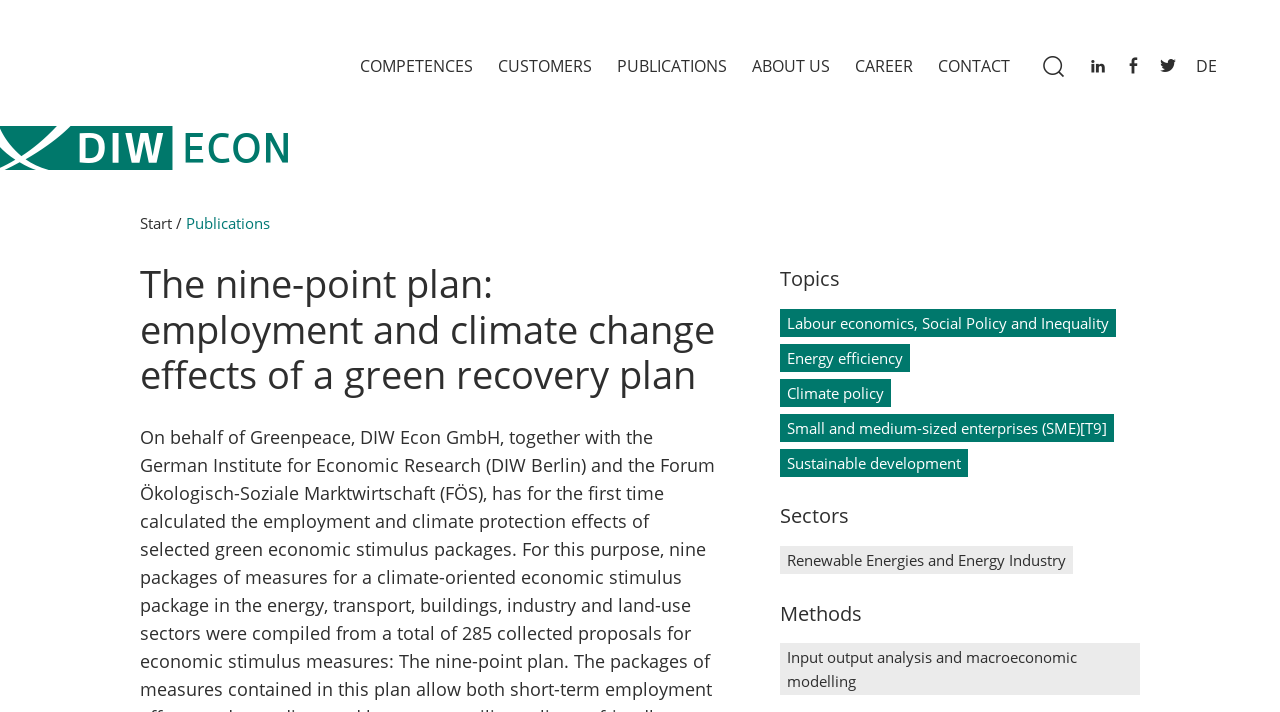Give an extensive and precise description of the webpage.

The webpage appears to be a research publication page from DIW Econ, a German economic research institute. At the top, there is a search bar with a search button on the right side, accompanied by a "Search for:" label. Below the search bar, there are several social media links and a language selection option, "DE", on the top-right corner.

The main navigation menu is located below, with links to "COMPETENCES", "CUSTOMERS", "PUBLICATIONS", "ABOUT US", "CAREER", and "CONTACT". A "Start" link is positioned on the left side, followed by a "Publications" link.

The main content area is divided into sections. The first section has a heading that reads "The nine-point plan: employment and climate change effects of a green recovery plan". Below the heading, there are three subheadings: "Topics", "Sectors", and "Methods". Under each subheading, there are several links to specific research topics, sectors, and methods, such as "Labour economics, Social Policy and Inequality", "Renewable Energies and Energy Industry", and "Input output analysis and macroeconomic modelling".